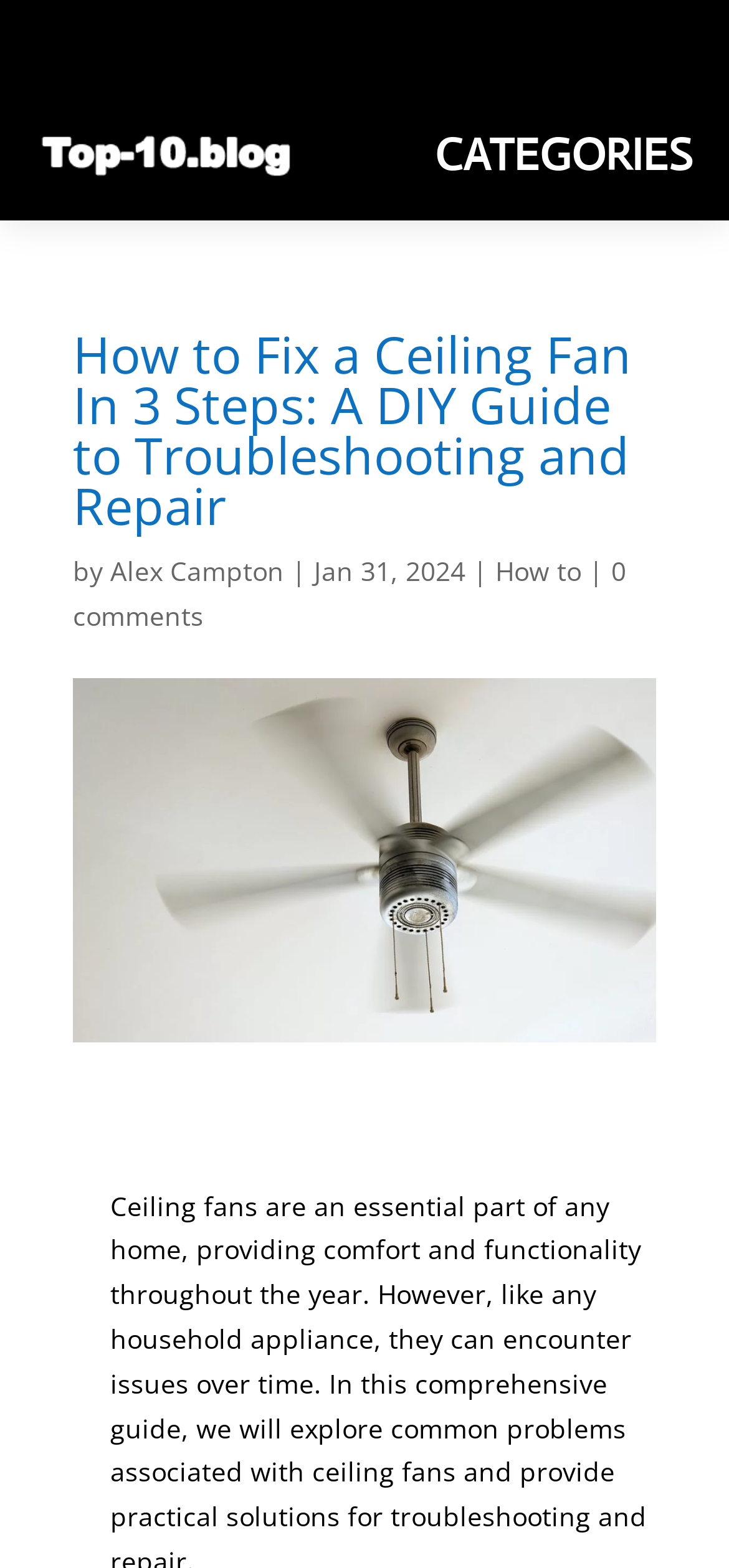Based on the element description, predict the bounding box coordinates (top-left x, top-left y, bottom-right x, bottom-right y) for the UI element in the screenshot: How to

[0.679, 0.353, 0.797, 0.375]